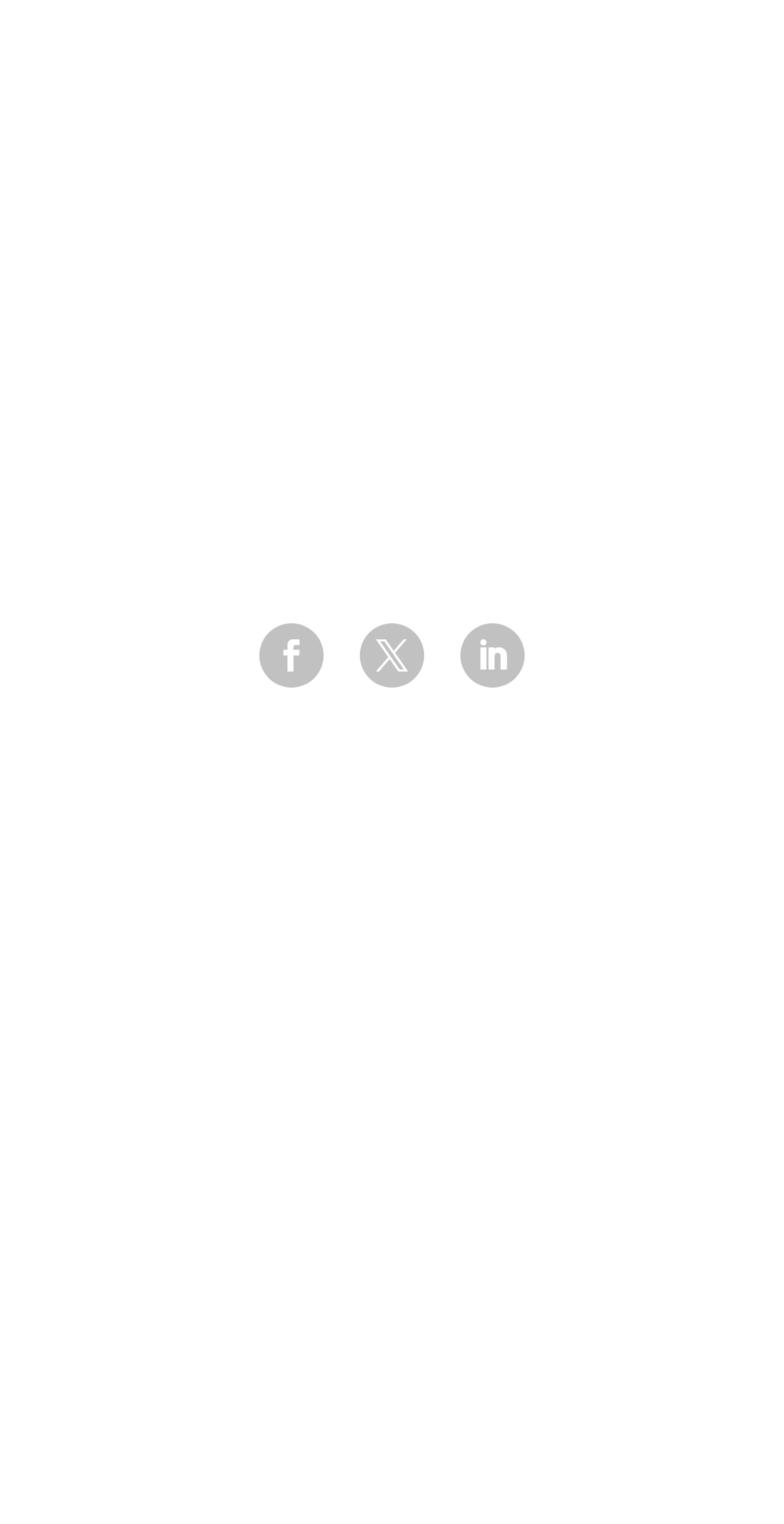Please answer the following question using a single word or phrase: 
What is the email address of the contact?

info@sunmediaonline.com